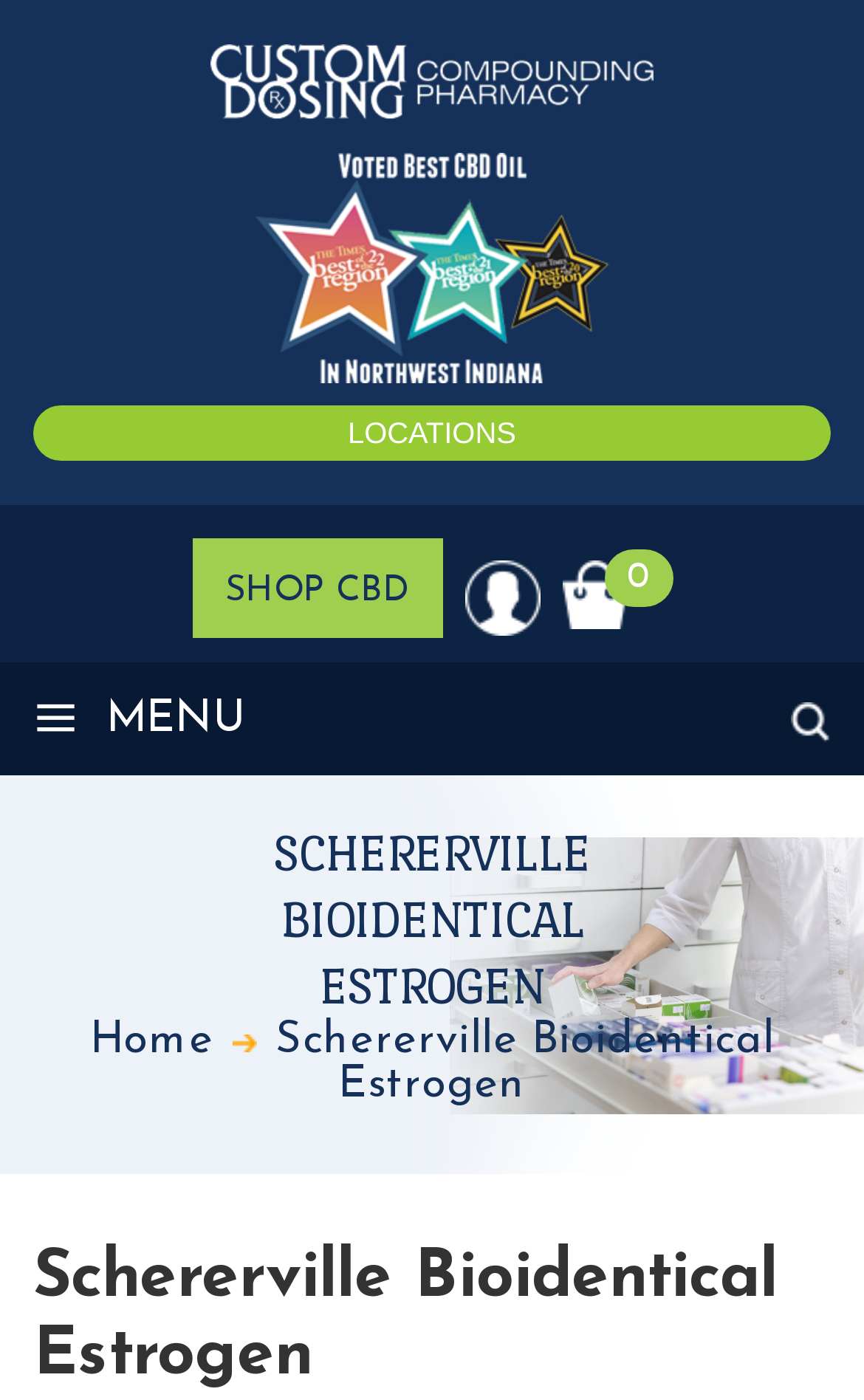Please identify the bounding box coordinates of the element's region that needs to be clicked to fulfill the following instruction: "Click on the Custom Dosing link". The bounding box coordinates should consist of four float numbers between 0 and 1, i.e., [left, top, right, bottom].

[0.244, 0.064, 0.756, 0.091]